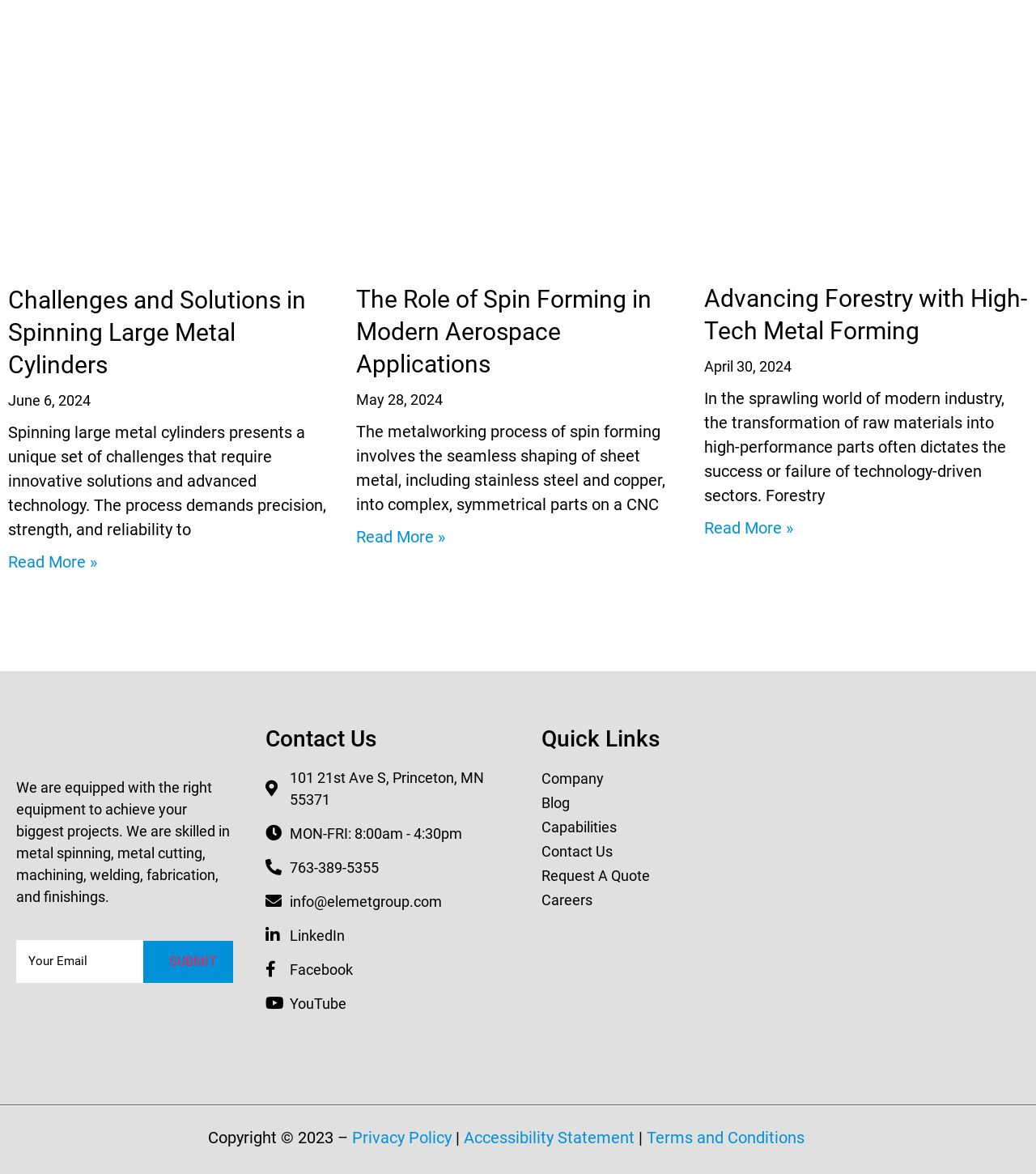Identify the coordinates of the bounding box for the element described below: "Request A Quote". Return the coordinates as four float numbers between 0 and 1: [left, top, right, bottom].

[0.522, 0.736, 0.654, 0.756]